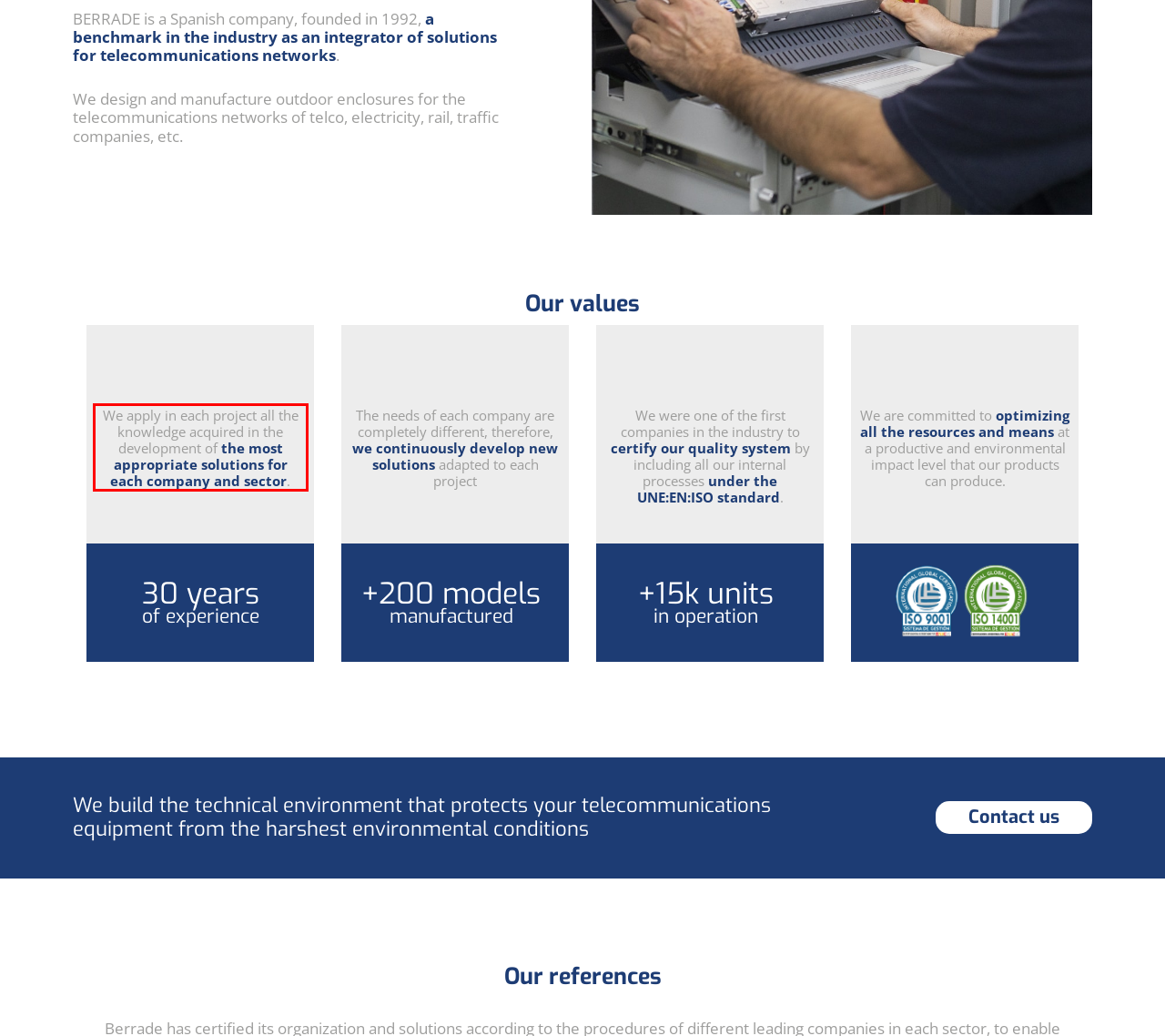Using the provided screenshot, read and generate the text content within the red-bordered area.

We apply in each project all the knowledge acquired in the development of the most appropriate solutions for each company and sector.